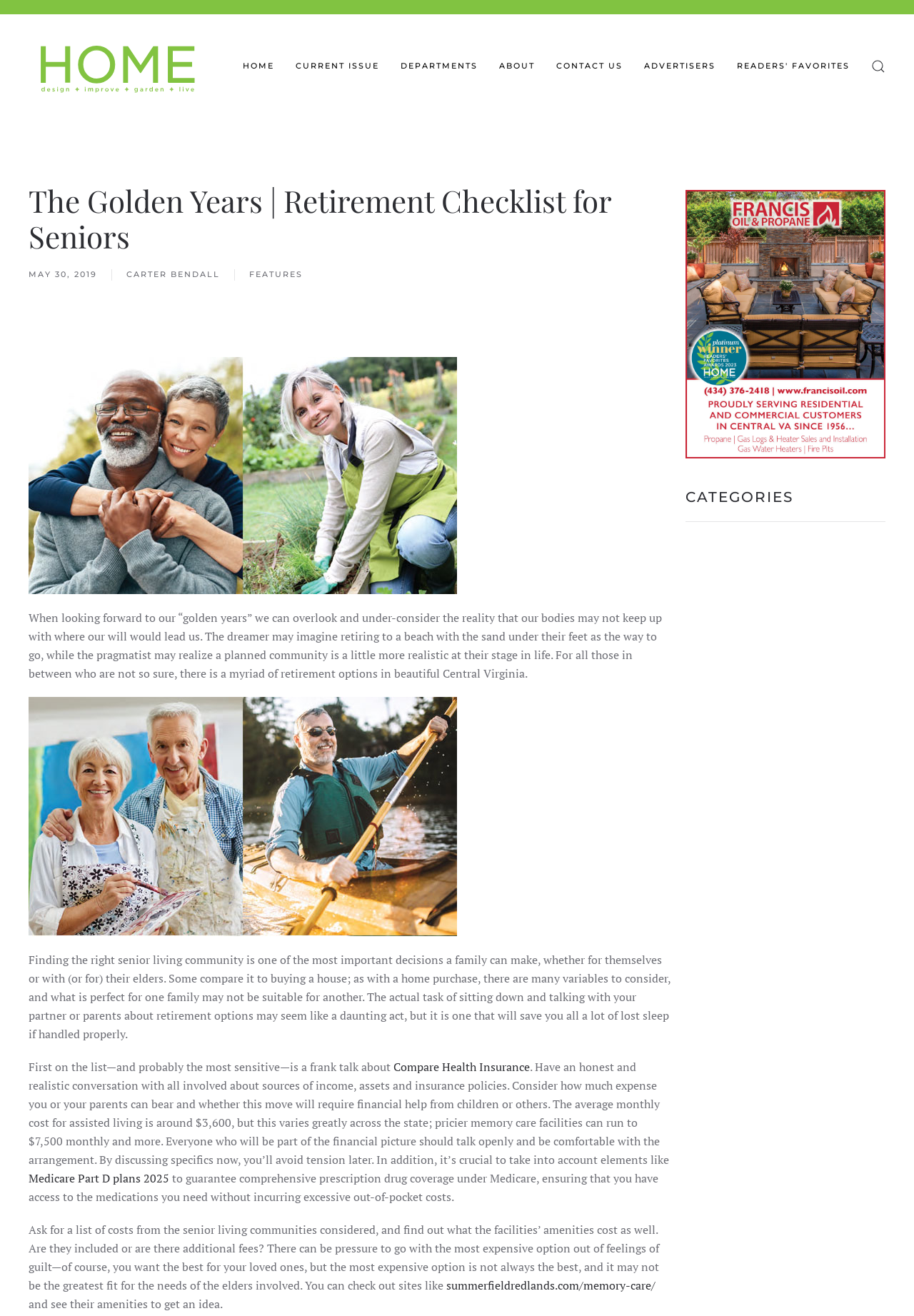Show the bounding box coordinates for the element that needs to be clicked to execute the following instruction: "Click GIVE". Provide the coordinates in the form of four float numbers between 0 and 1, i.e., [left, top, right, bottom].

None